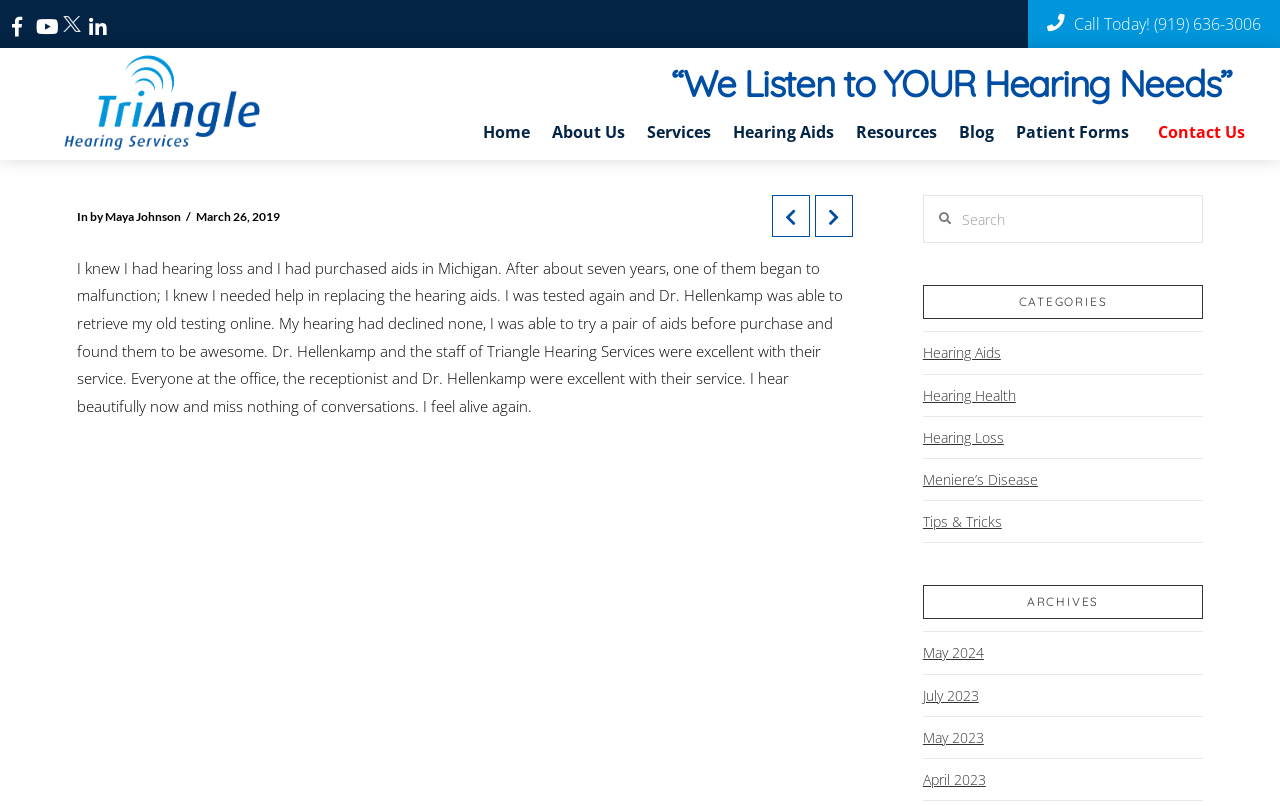Use the information in the screenshot to answer the question comprehensively: What is the purpose of the search box?

I inferred the purpose of the search box by its location and label, which suggests that it is meant to search the website for specific content.